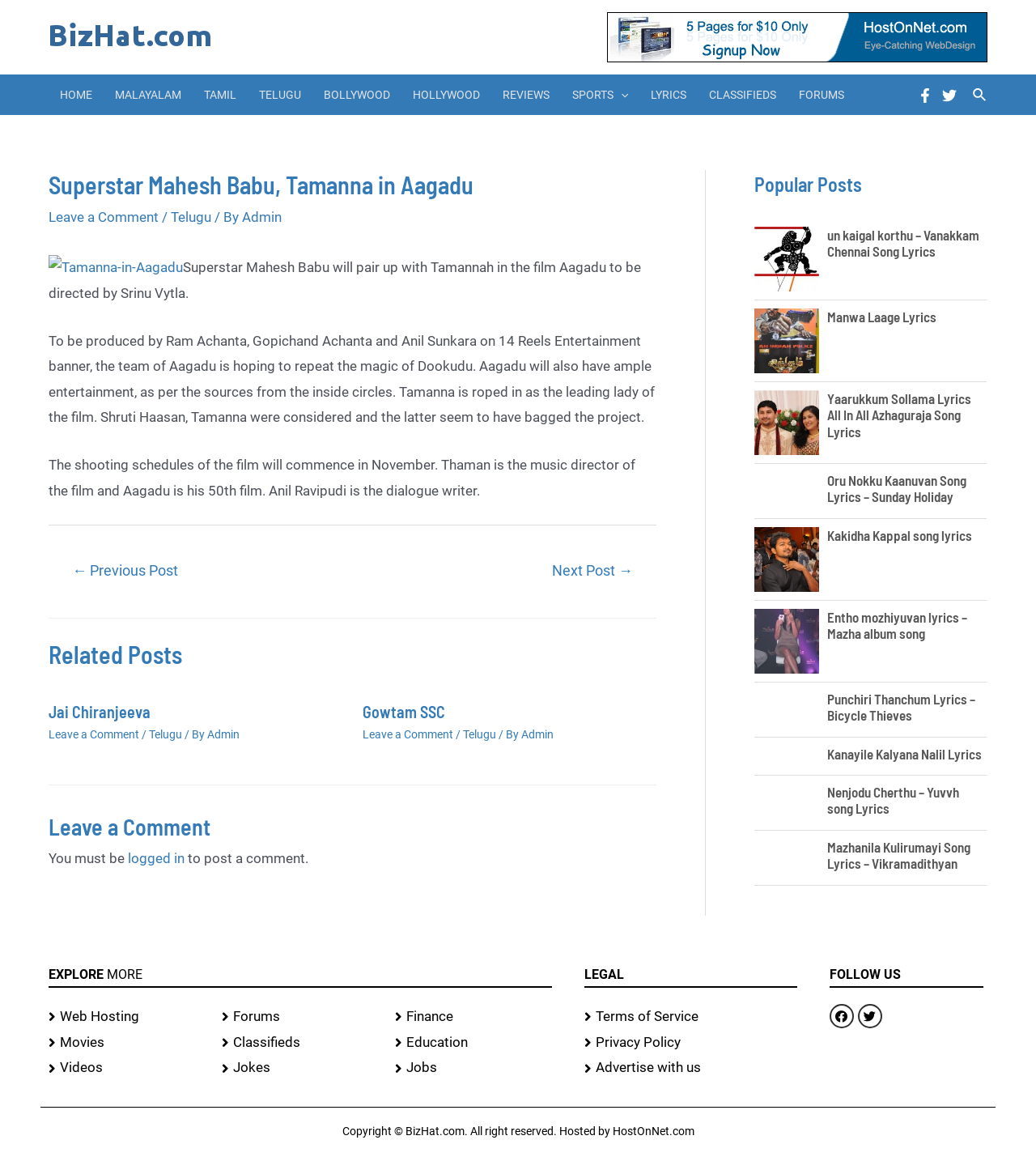What is the name of the production banner of the film Aagadu?
Please give a detailed and thorough answer to the question, covering all relevant points.

The webpage mentions that the film Aagadu is produced by Ram Achanta, Gopichand Achanta, and Anil Sunkara on 14 Reels Entertainment banner.